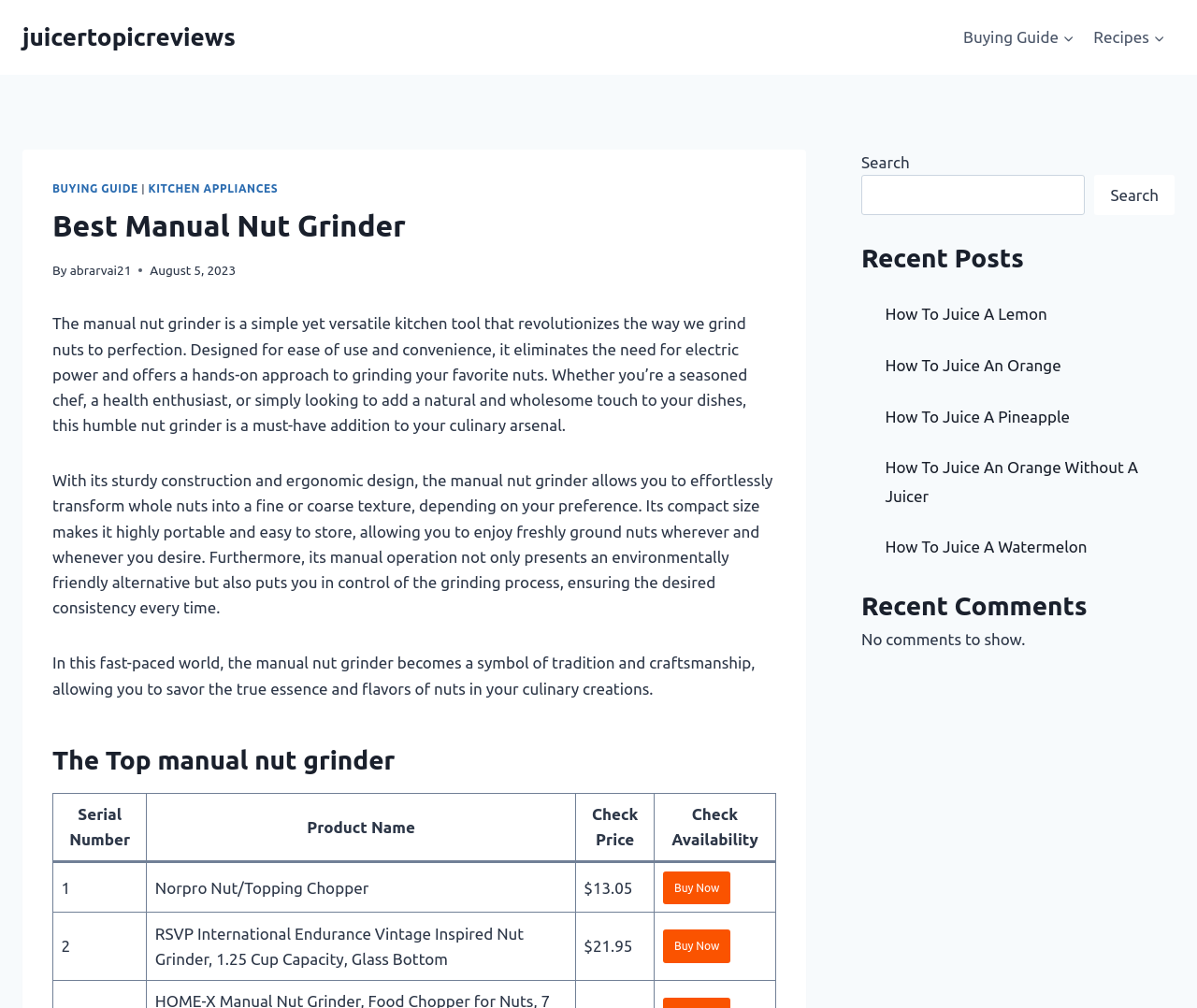Find and indicate the bounding box coordinates of the region you should select to follow the given instruction: "Buy Now RSVP International Endurance Vintage Inspired Nut Grinder".

[0.554, 0.922, 0.61, 0.955]